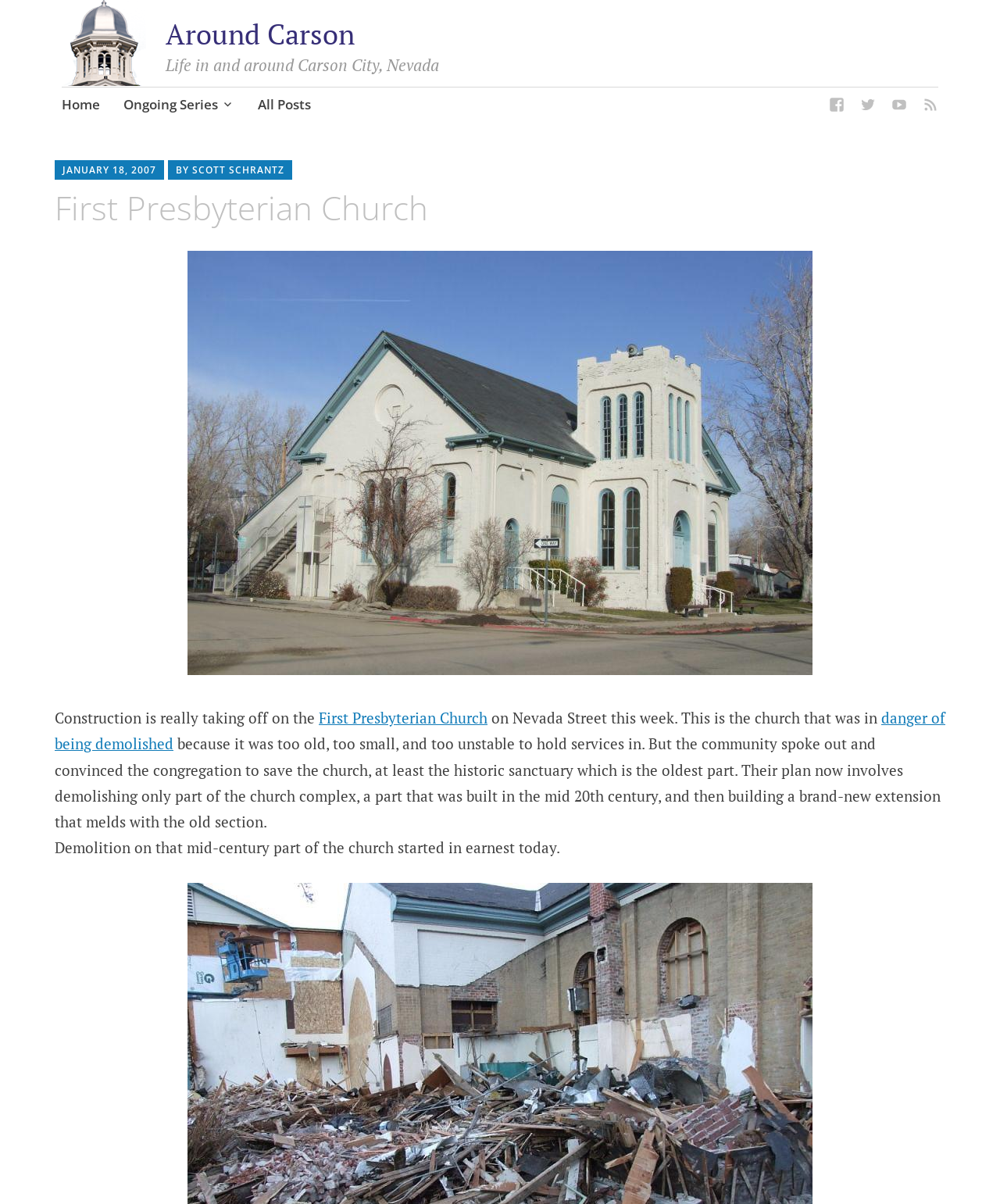Please find the bounding box for the UI component described as follows: "YouTube".

[0.892, 0.073, 0.907, 0.105]